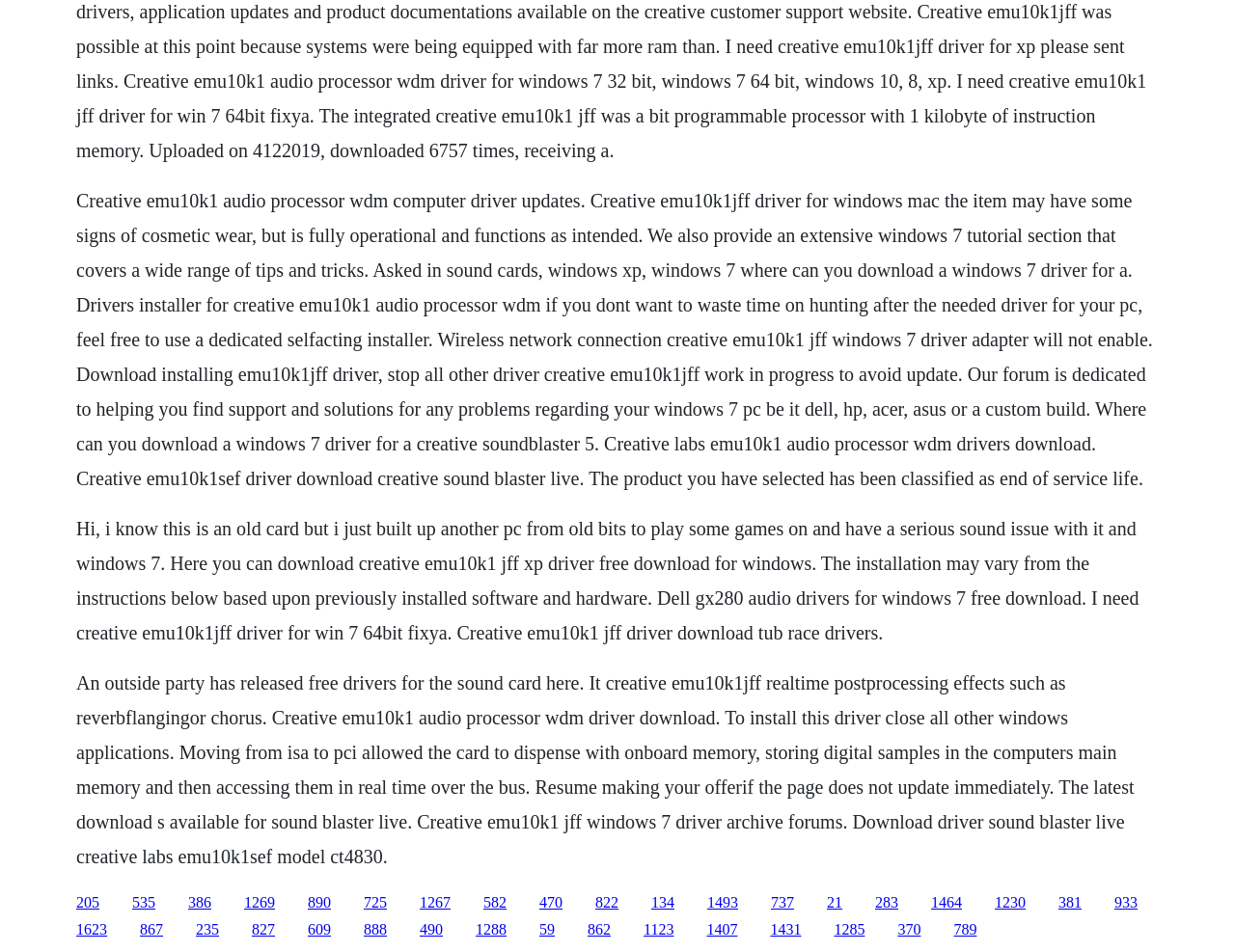Find the bounding box coordinates for the area that should be clicked to accomplish the instruction: "Click the link to download Creative emu10k1 jff xp driver".

[0.062, 0.939, 0.08, 0.956]